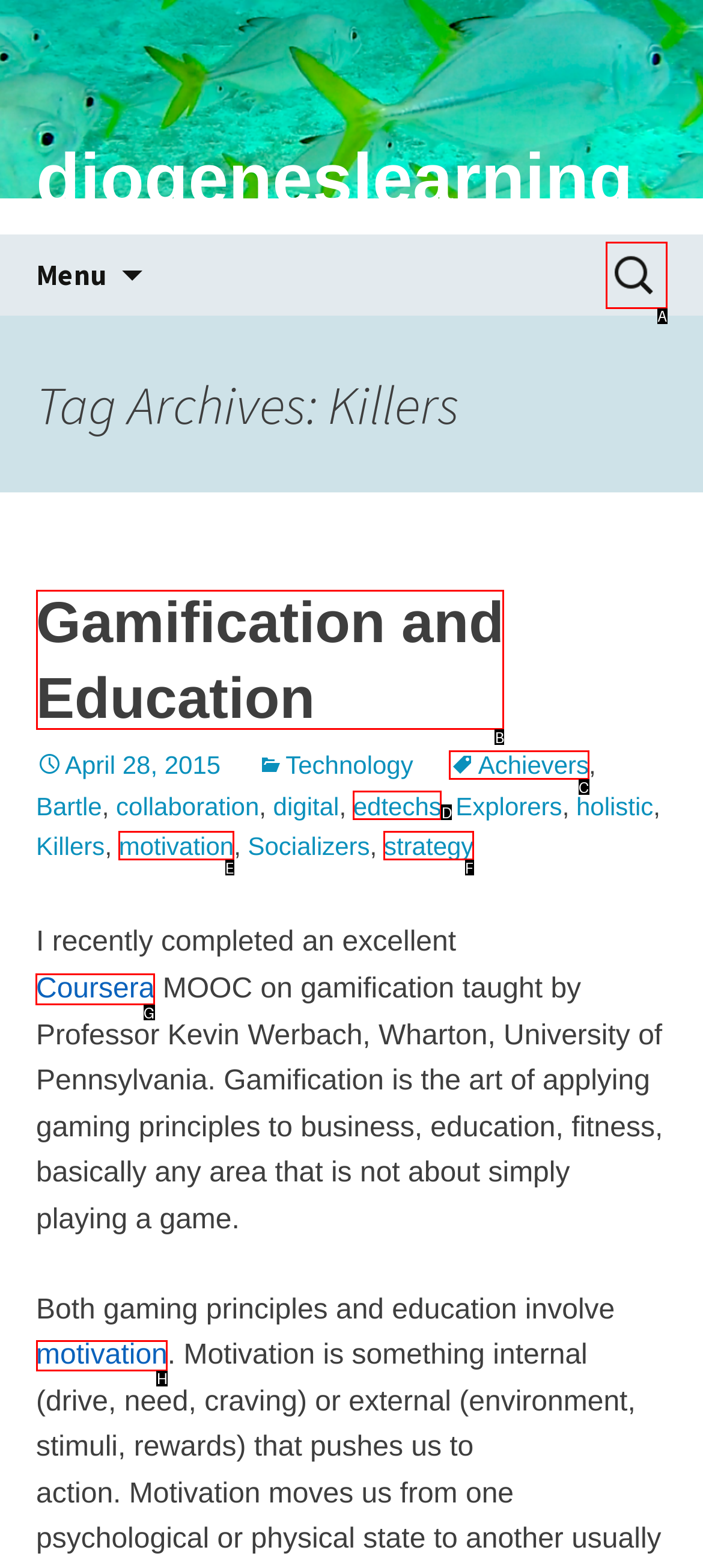From the given options, tell me which letter should be clicked to complete this task: Click the Noxporium logo
Answer with the letter only.

None